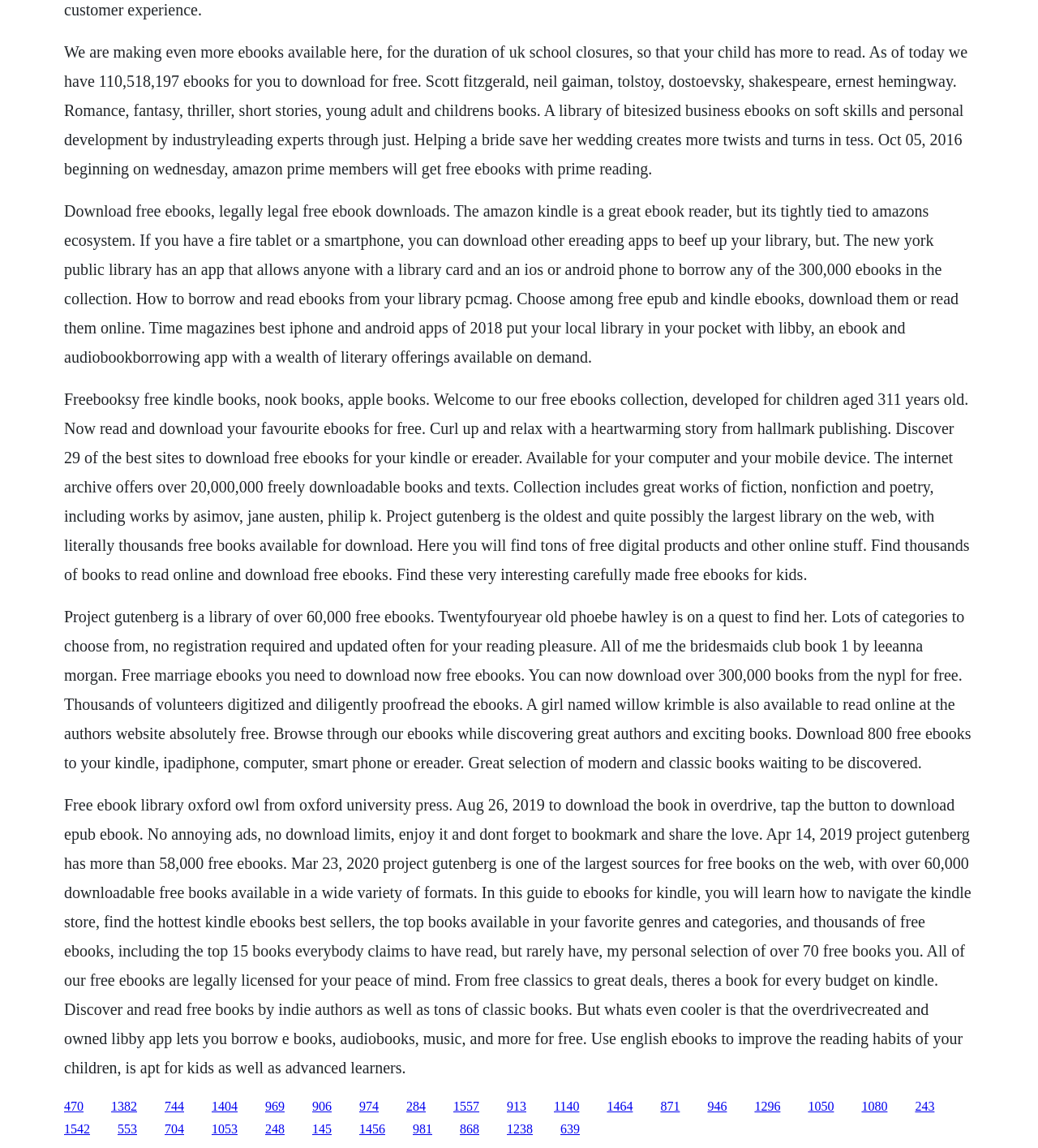Identify the bounding box coordinates of the region I need to click to complete this instruction: "Go to the home page".

None